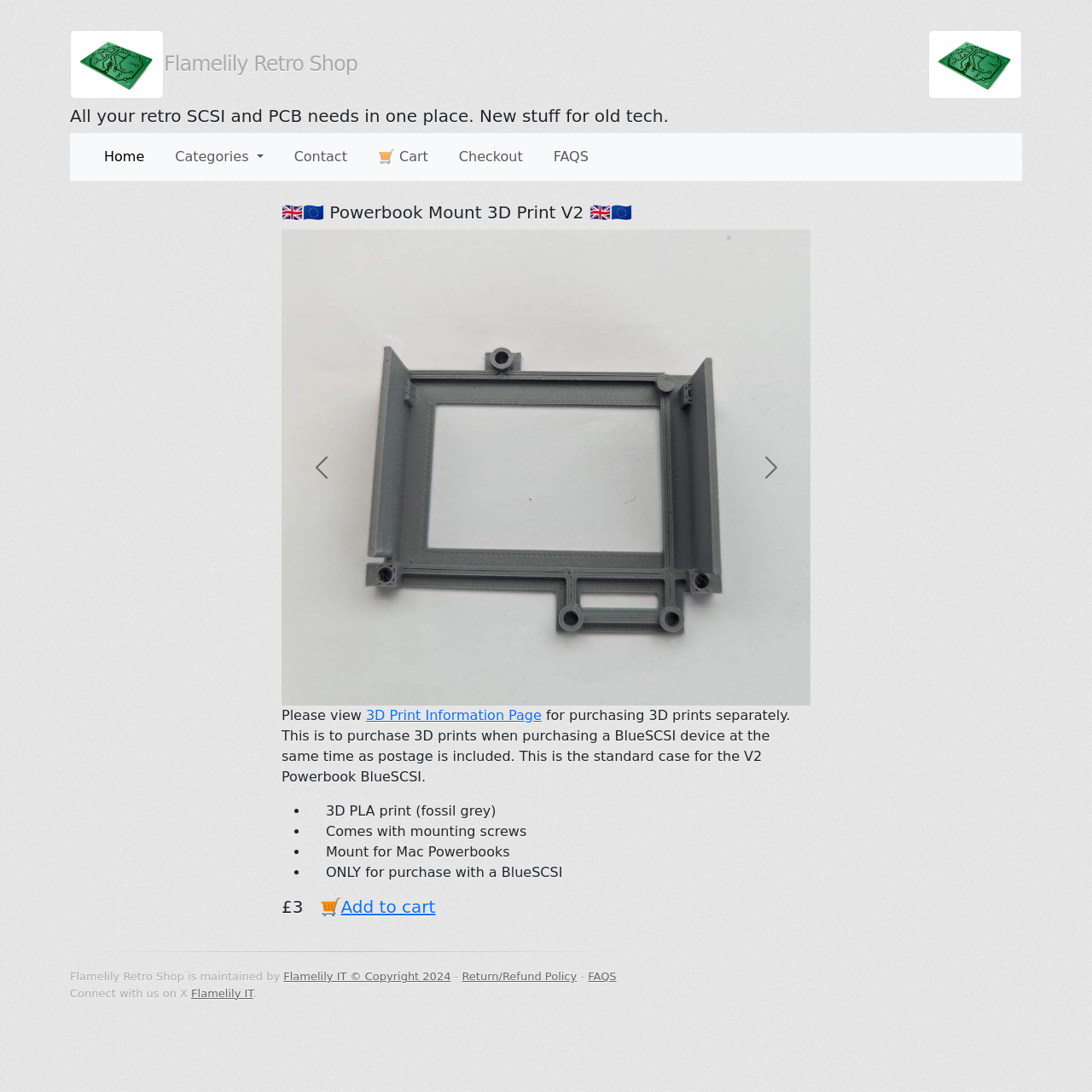Find the bounding box coordinates for the area that must be clicked to perform this action: "Click the Home link".

[0.089, 0.128, 0.138, 0.159]